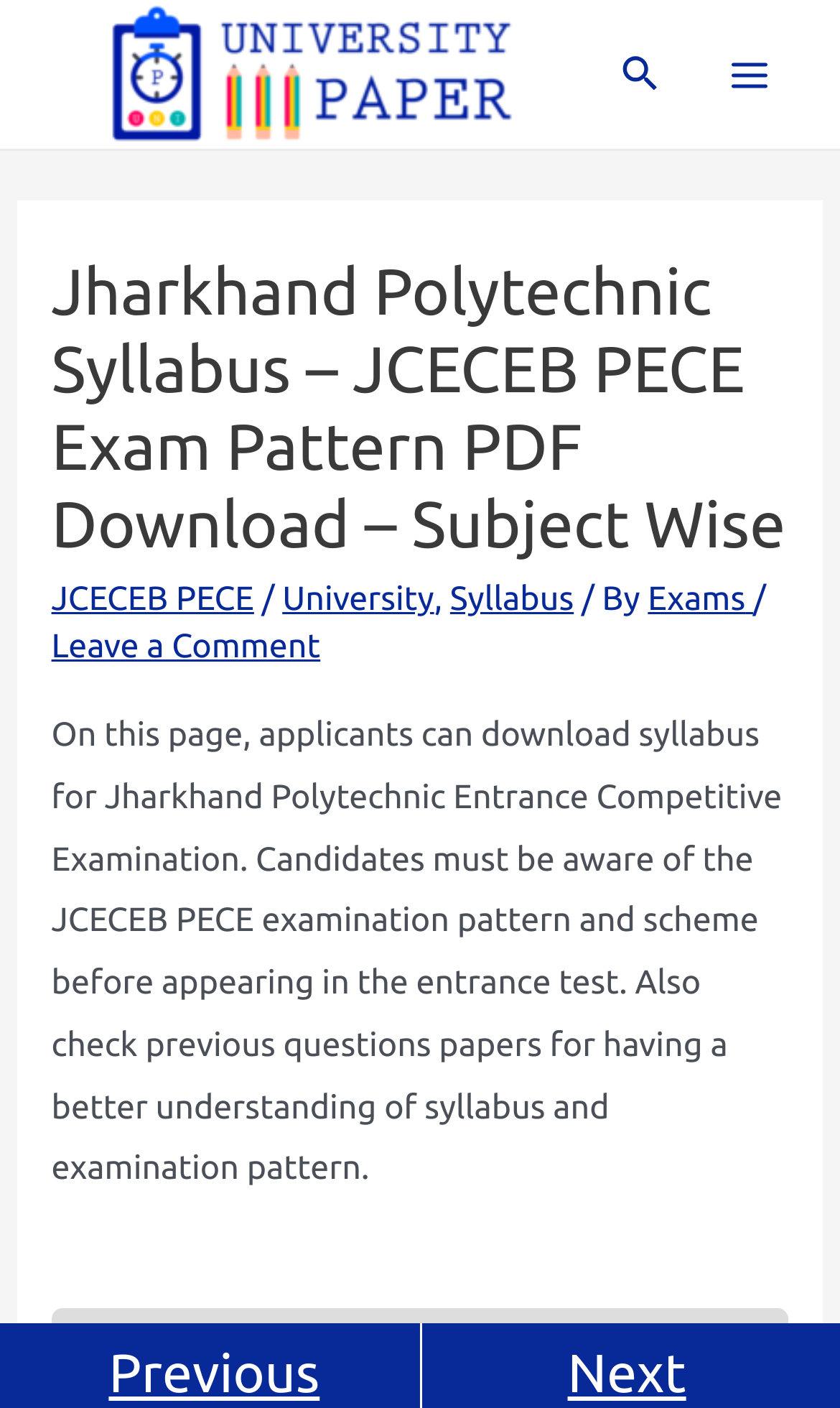Could you specify the bounding box coordinates for the clickable section to complete the following instruction: "Click the University Paper link"?

[0.051, 0.038, 0.689, 0.063]